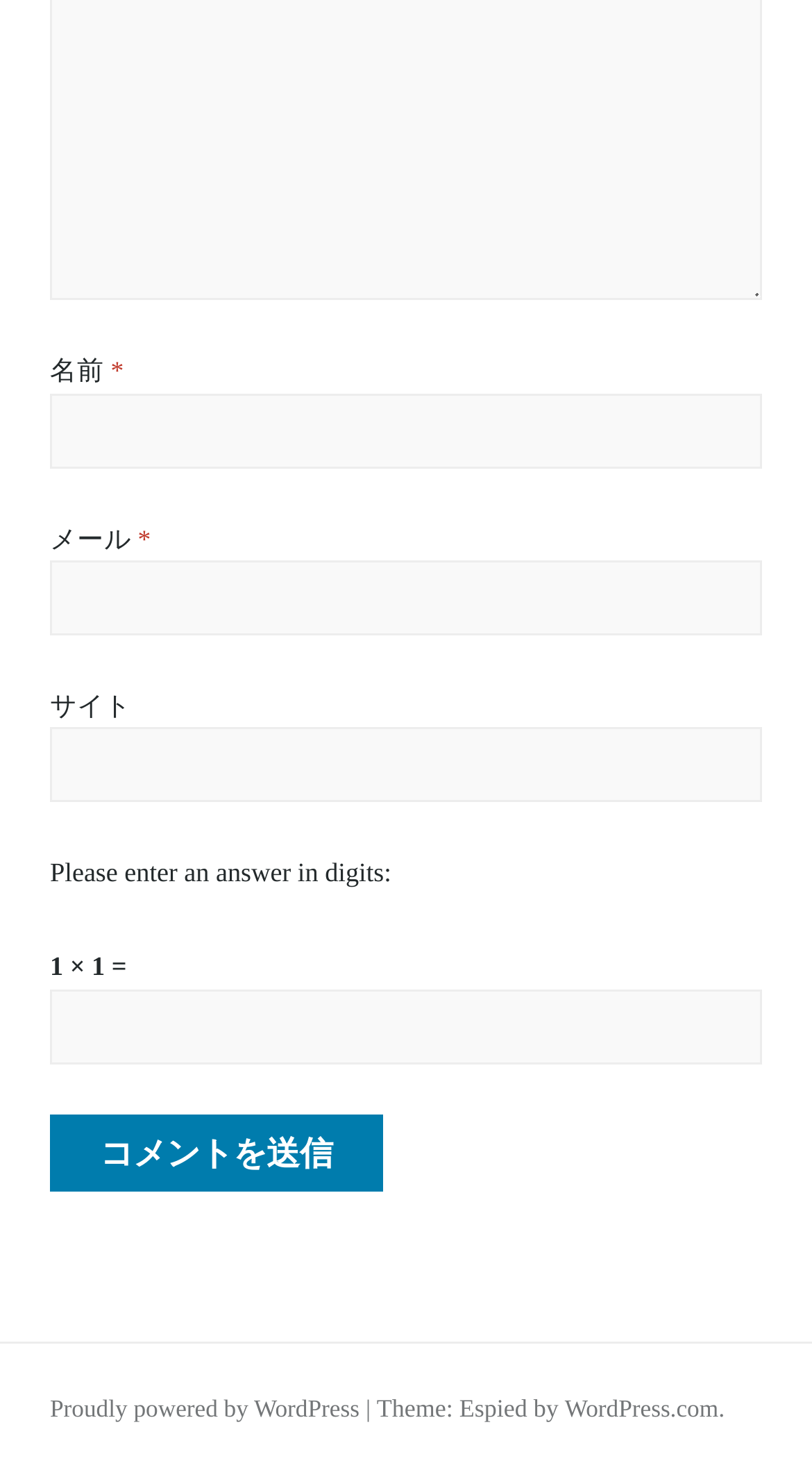What is the theme of the website?
Please provide a comprehensive and detailed answer to the question.

I found the text 'Theme: Espied by' at the bottom of the webpage, which indicates the theme of the website.